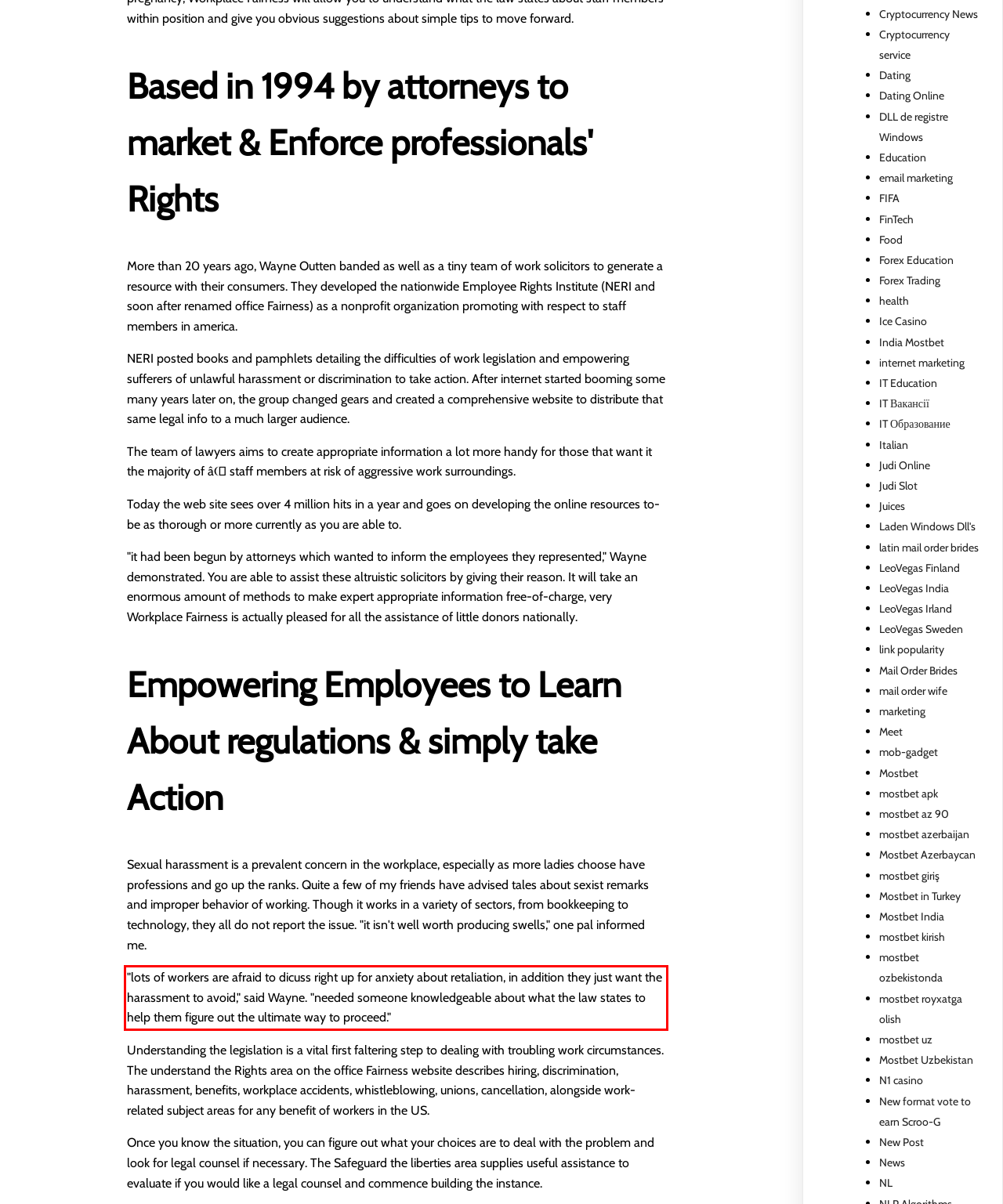Given a webpage screenshot with a red bounding box, perform OCR to read and deliver the text enclosed by the red bounding box.

"lots of workers are afraid to dicuss right up for anxiety about retaliation, in addition they just want the harassment to avoid," said Wayne. "needed someone knowledgeable about what the law states to help them figure out the ultimate way to proceed."